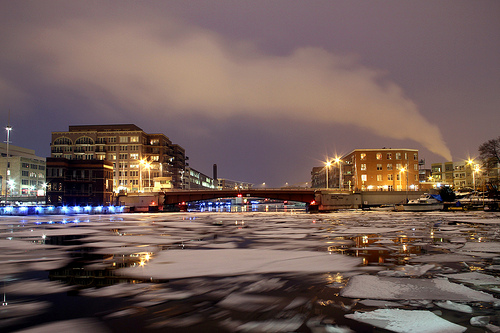Refer to the image and offer a detailed explanation in response to the question: What is rising into the night sky?

The caption notes that 'wisps of steam rise into the night sky', suggesting that there are some industrial or heating activities taking place in the city, even on a cold winter night.